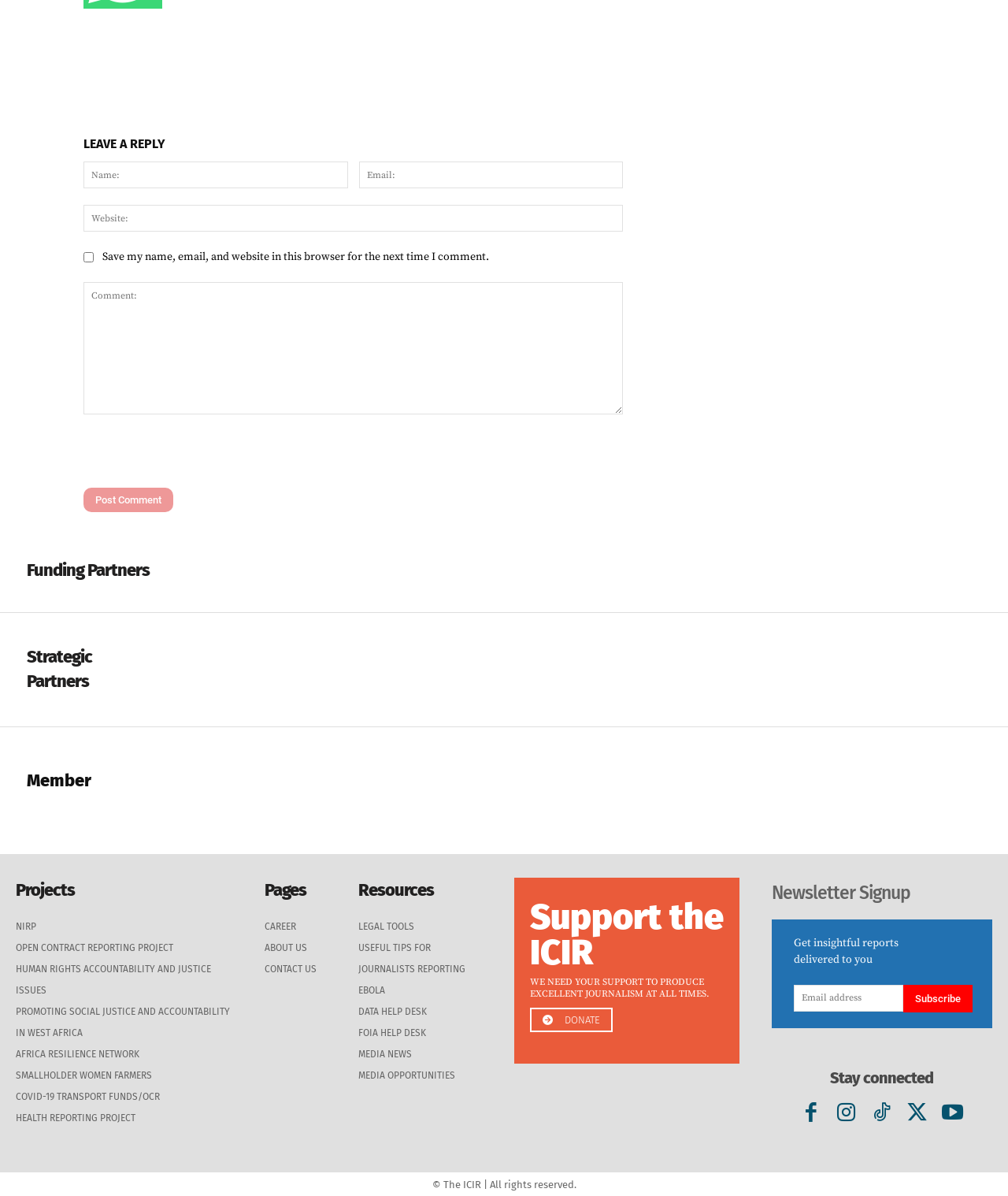Provide the bounding box coordinates for the UI element that is described as: "NIRP".

[0.016, 0.766, 0.232, 0.784]